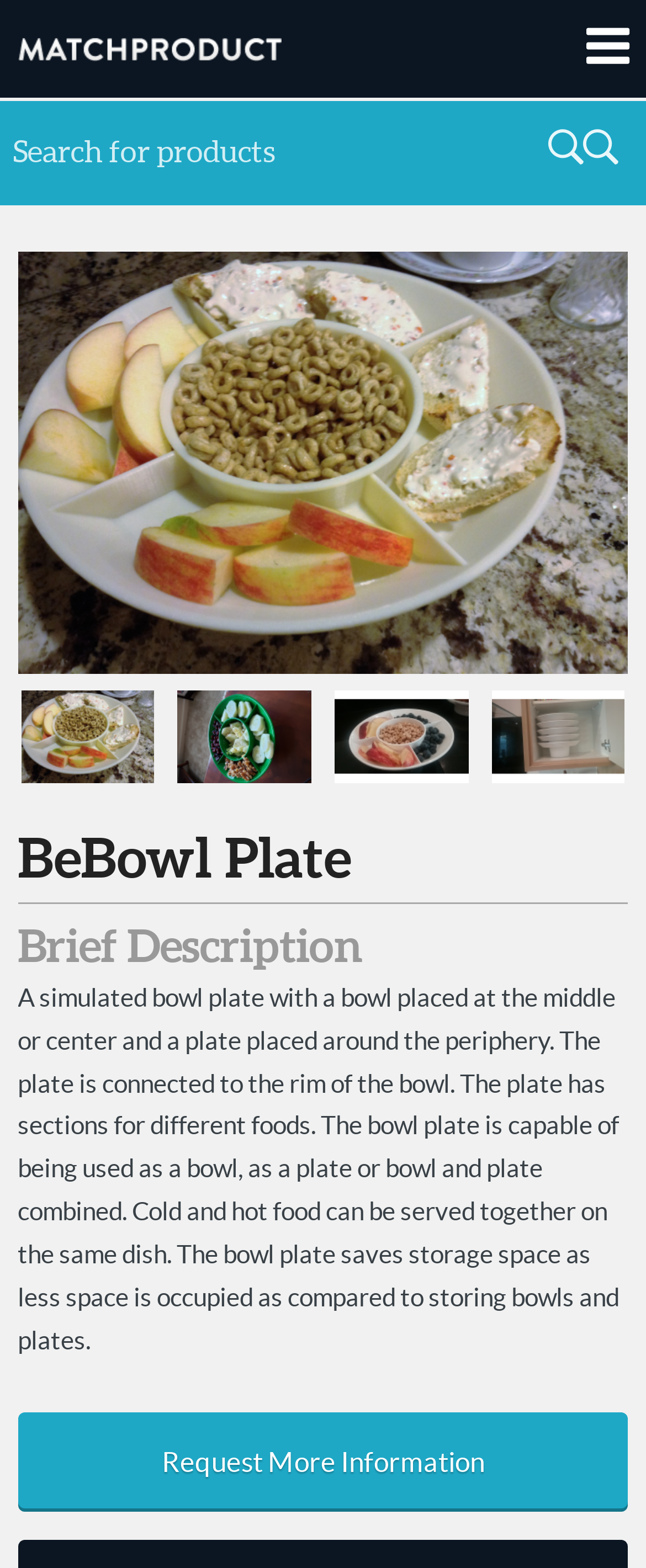Answer the question below in one word or phrase:
How many links are there in the top section?

4